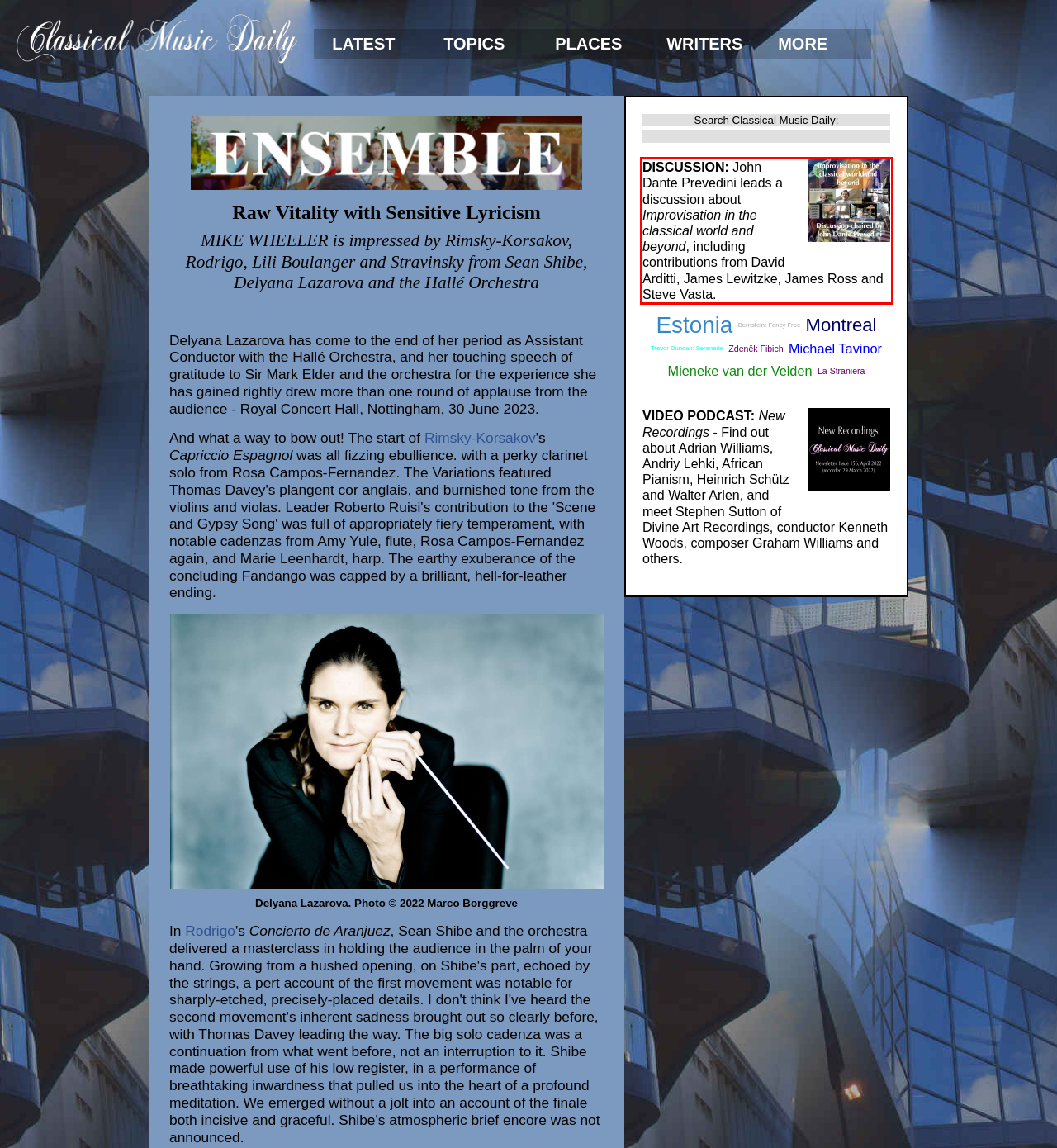The screenshot provided shows a webpage with a red bounding box. Apply OCR to the text within this red bounding box and provide the extracted content.

DISCUSSION: John Dante Prevedini leads a discussion about Improvisation in the classical world and beyond, including contributions from David Arditti, James Lewitzke, James Ross and Steve Vasta.